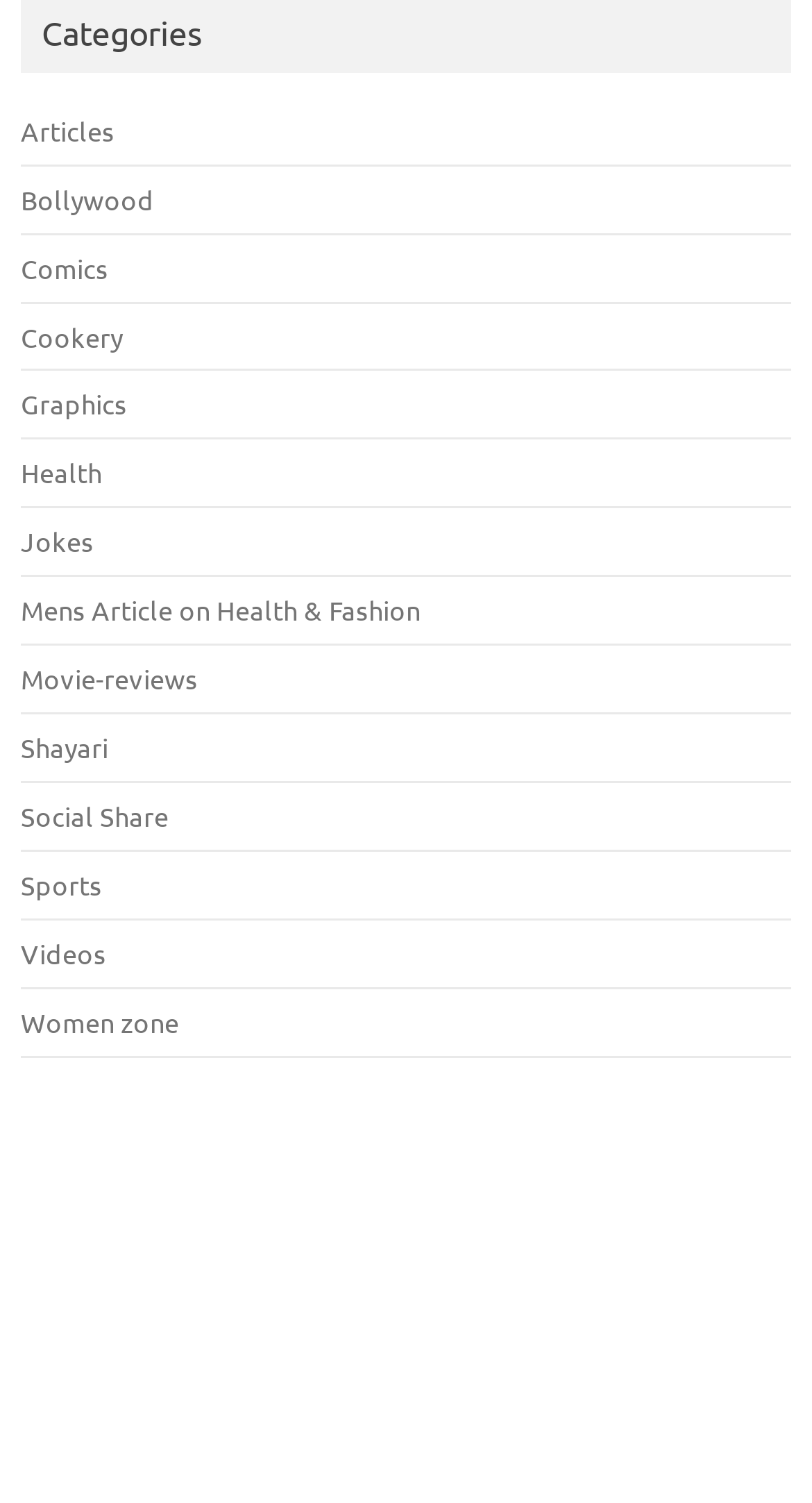Please give a succinct answer to the question in one word or phrase:
What is the first category listed?

Articles